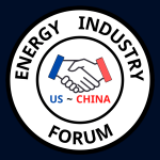Using the details from the image, please elaborate on the following question: What is the shape of the logo design?

The logo design of the US-China Energy Industry Forum is circular in shape, which creates a cohesive and professional appearance that reflects the forum's mission to foster dialogue and cooperation in the energy industry.